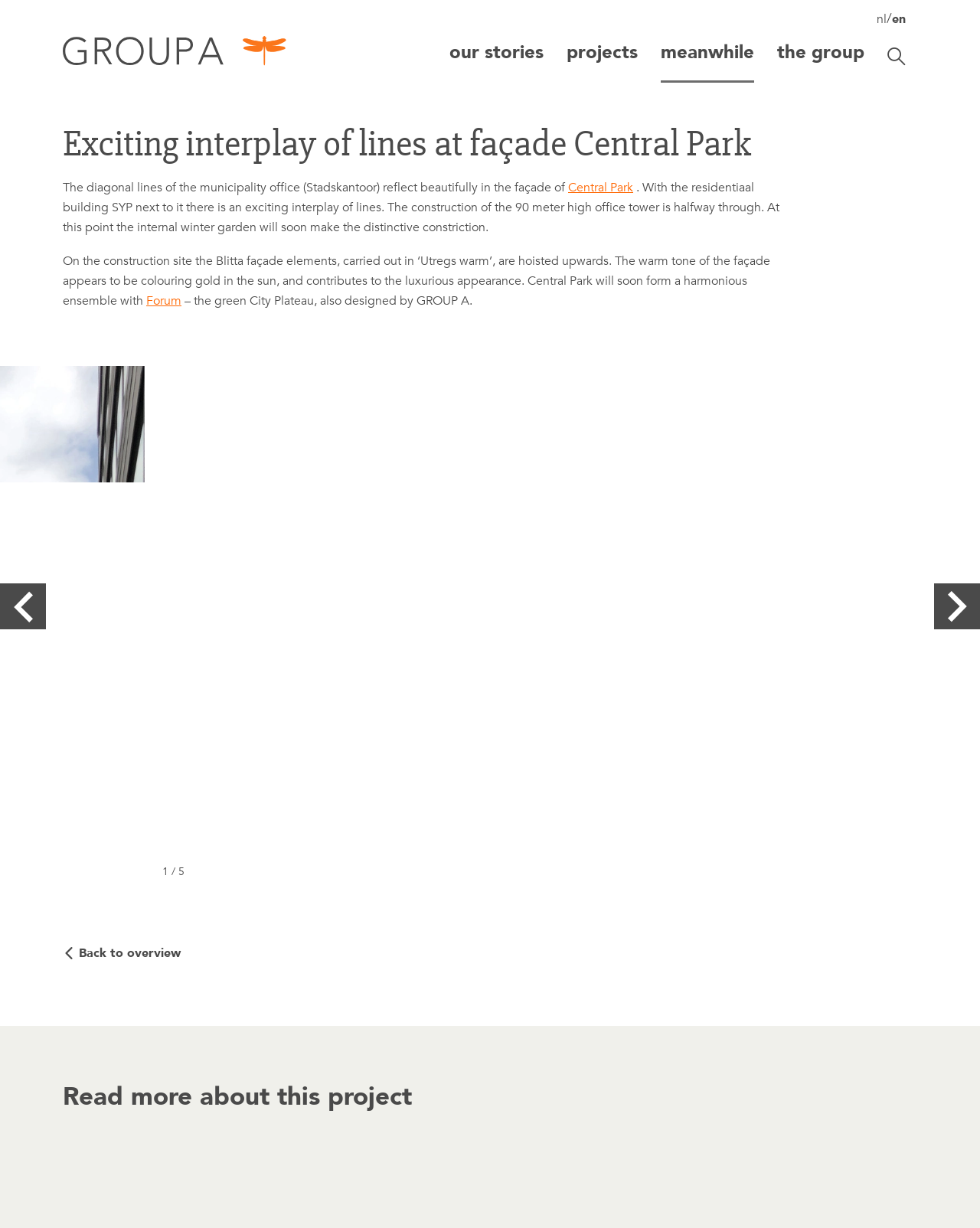Determine the bounding box coordinates for the clickable element required to fulfill the instruction: "Share this article on Facebook". Provide the coordinates as four float numbers between 0 and 1, i.e., [left, top, right, bottom].

None